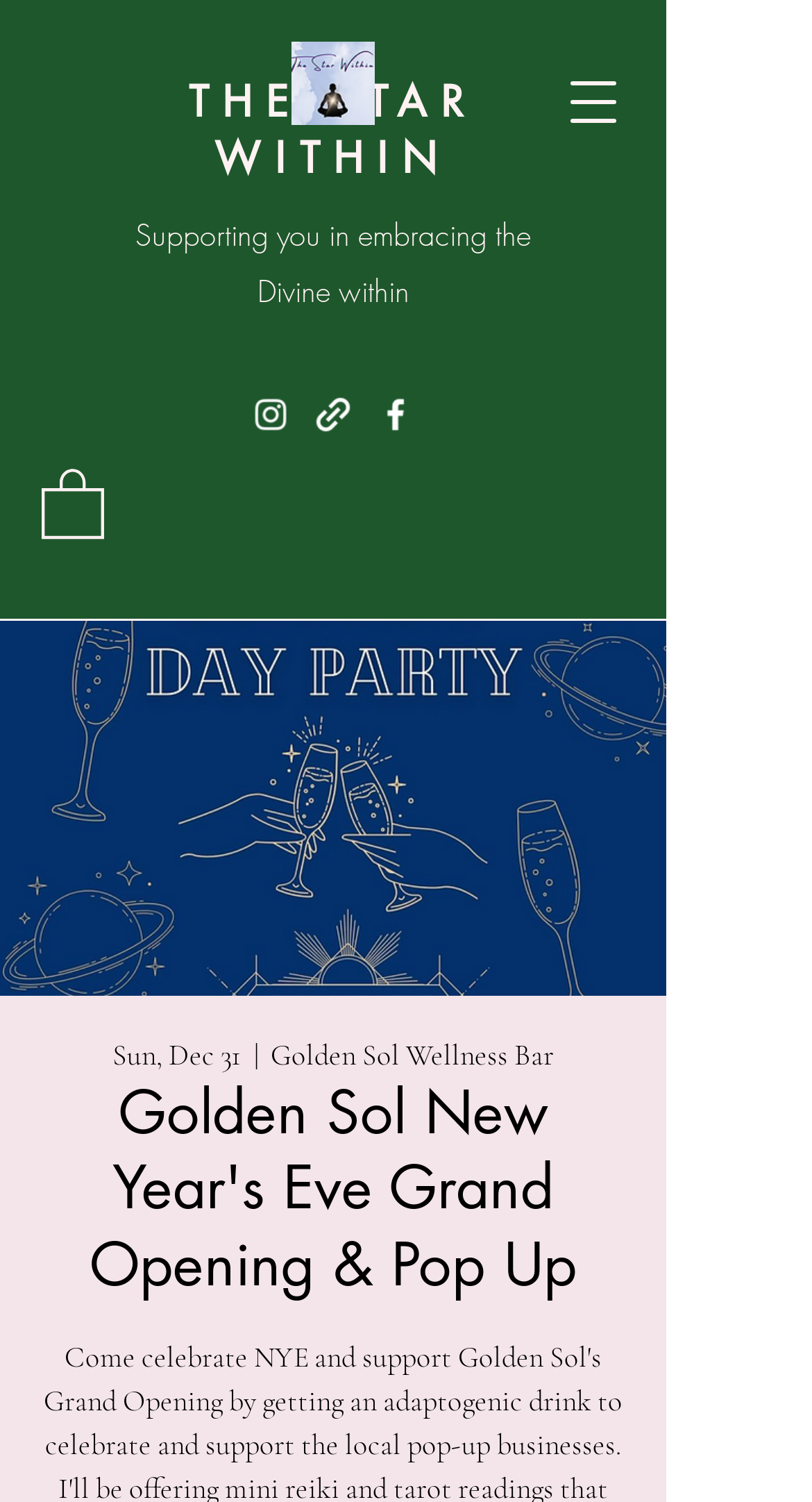Please provide a brief answer to the question using only one word or phrase: 
What social media platforms are linked on the webpage?

Instagram and Facebook